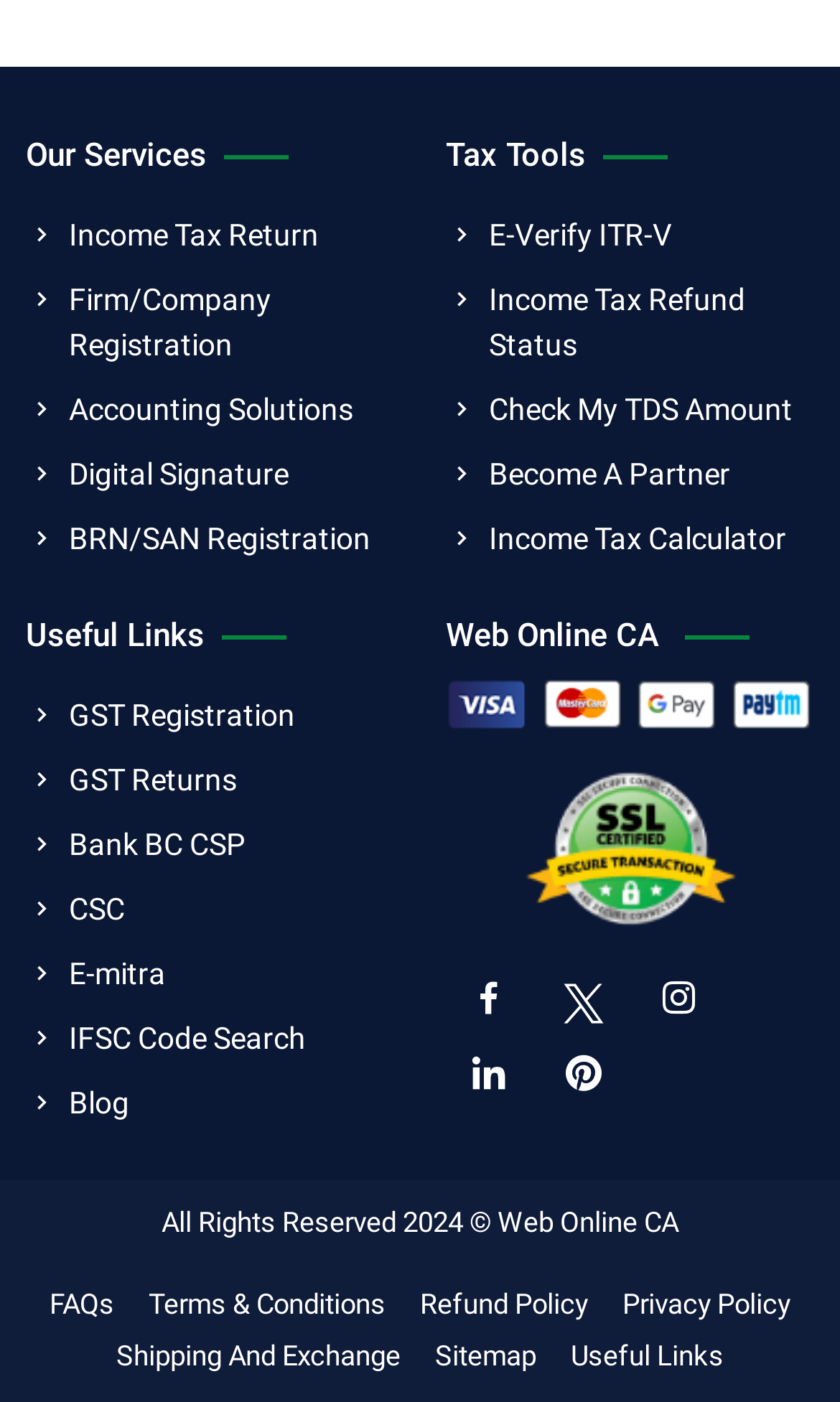Show me the bounding box coordinates of the clickable region to achieve the task as per the instruction: "Click on Income Tax Return".

[0.031, 0.14, 0.379, 0.184]